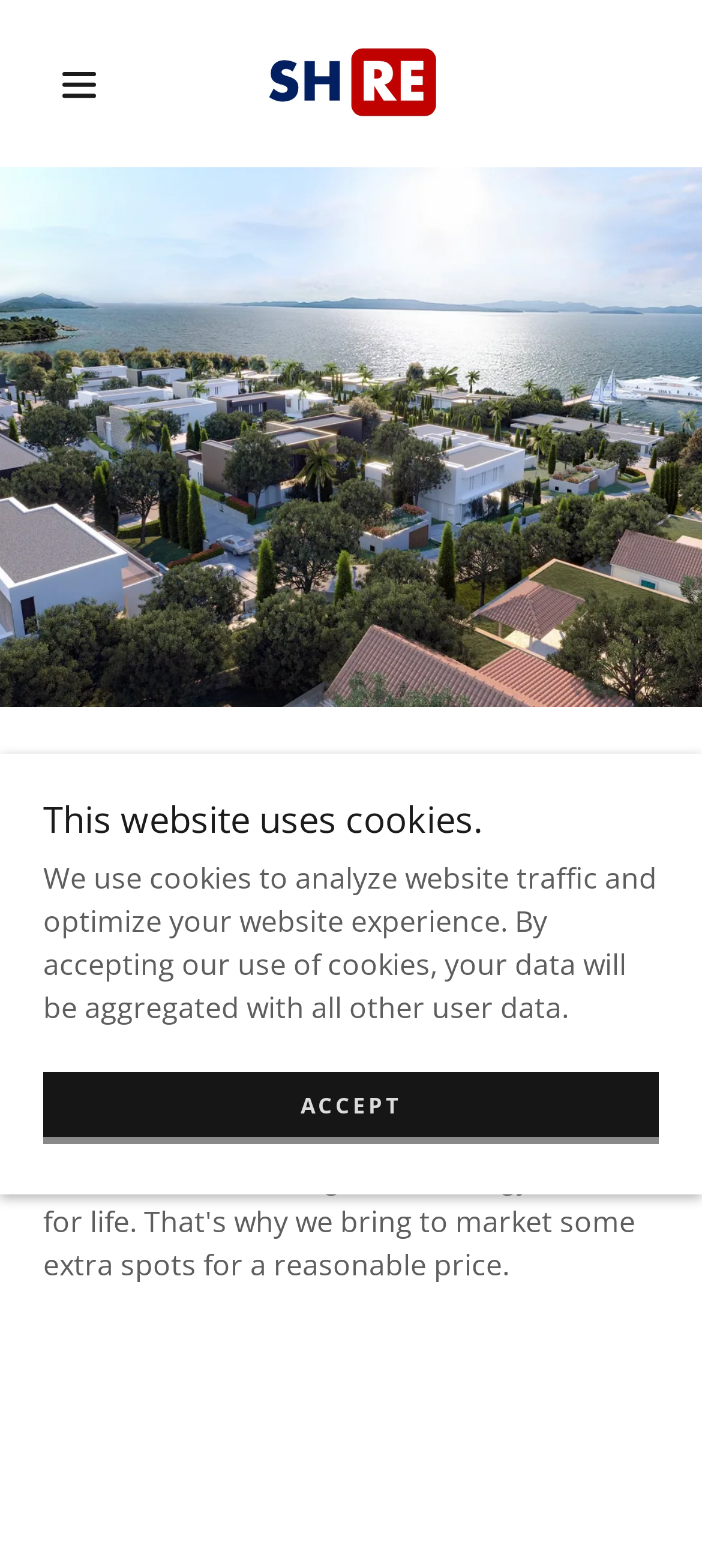What is the content of the image at the top of the webpage? Please answer the question using a single word or phrase based on the image.

Unknown